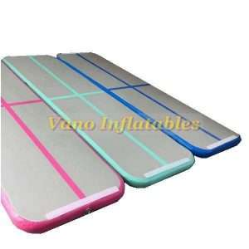What is the brand of the inflatable air tracks?
Using the image, answer in one word or phrase.

Vano Inflatables